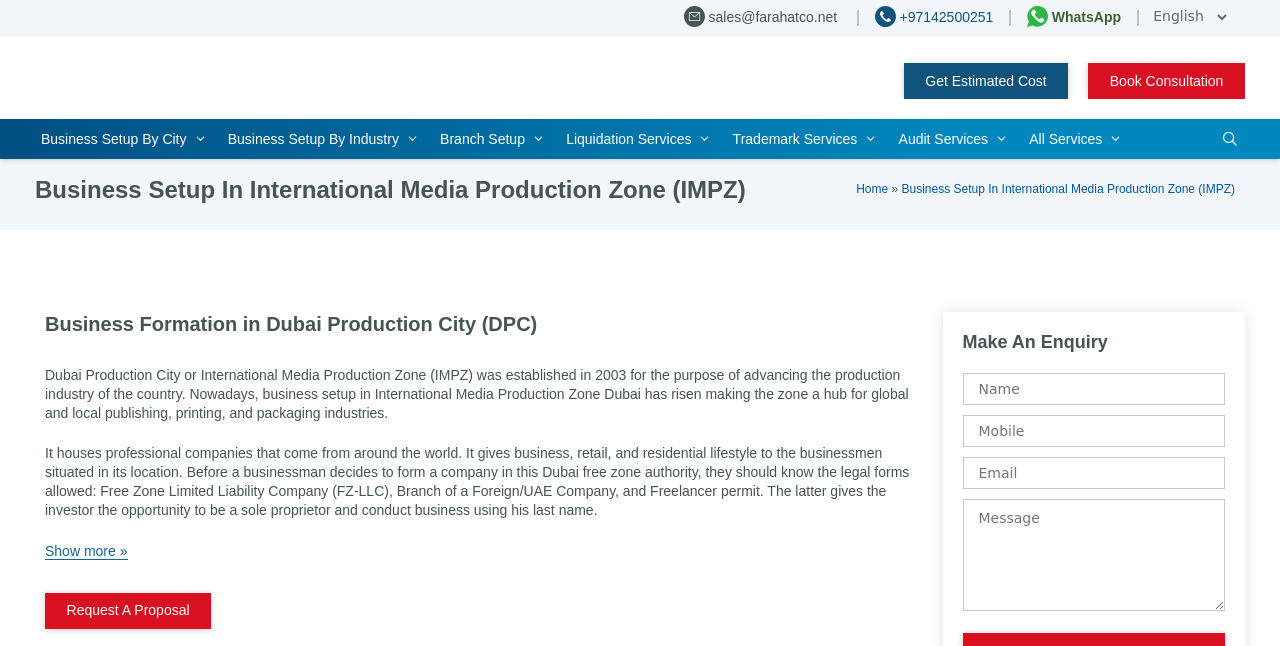What is the benefit of Freelancer permit?
Provide a fully detailed and comprehensive answer to the question.

The webpage explains that the Freelancer permit gives the investor the opportunity to be a sole proprietor and conduct business using his last name.